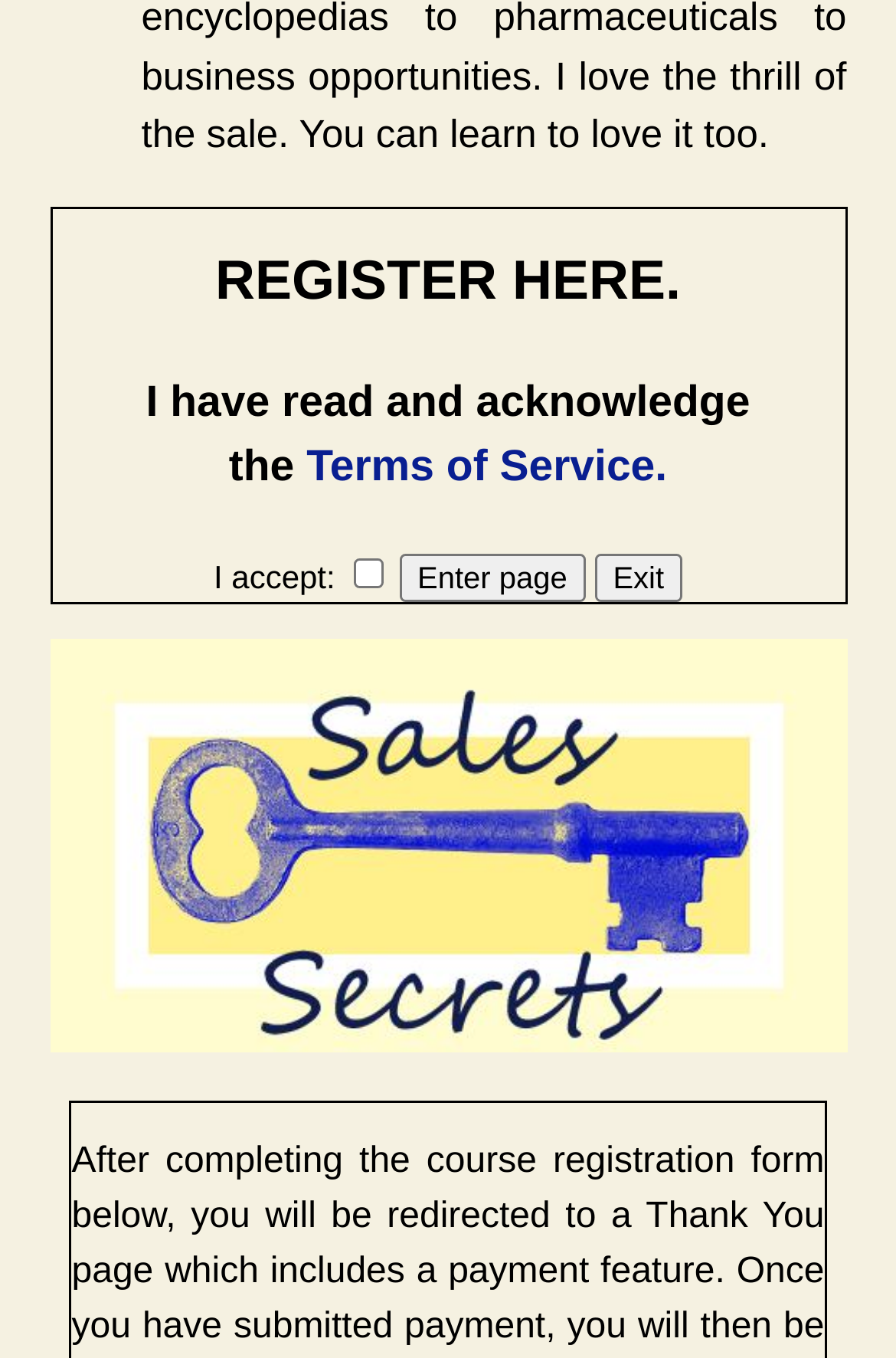Provide the bounding box coordinates for the UI element described in this sentence: "parent_node: I accept: value="Exit"". The coordinates should be four float values between 0 and 1, i.e., [left, top, right, bottom].

[0.664, 0.408, 0.762, 0.443]